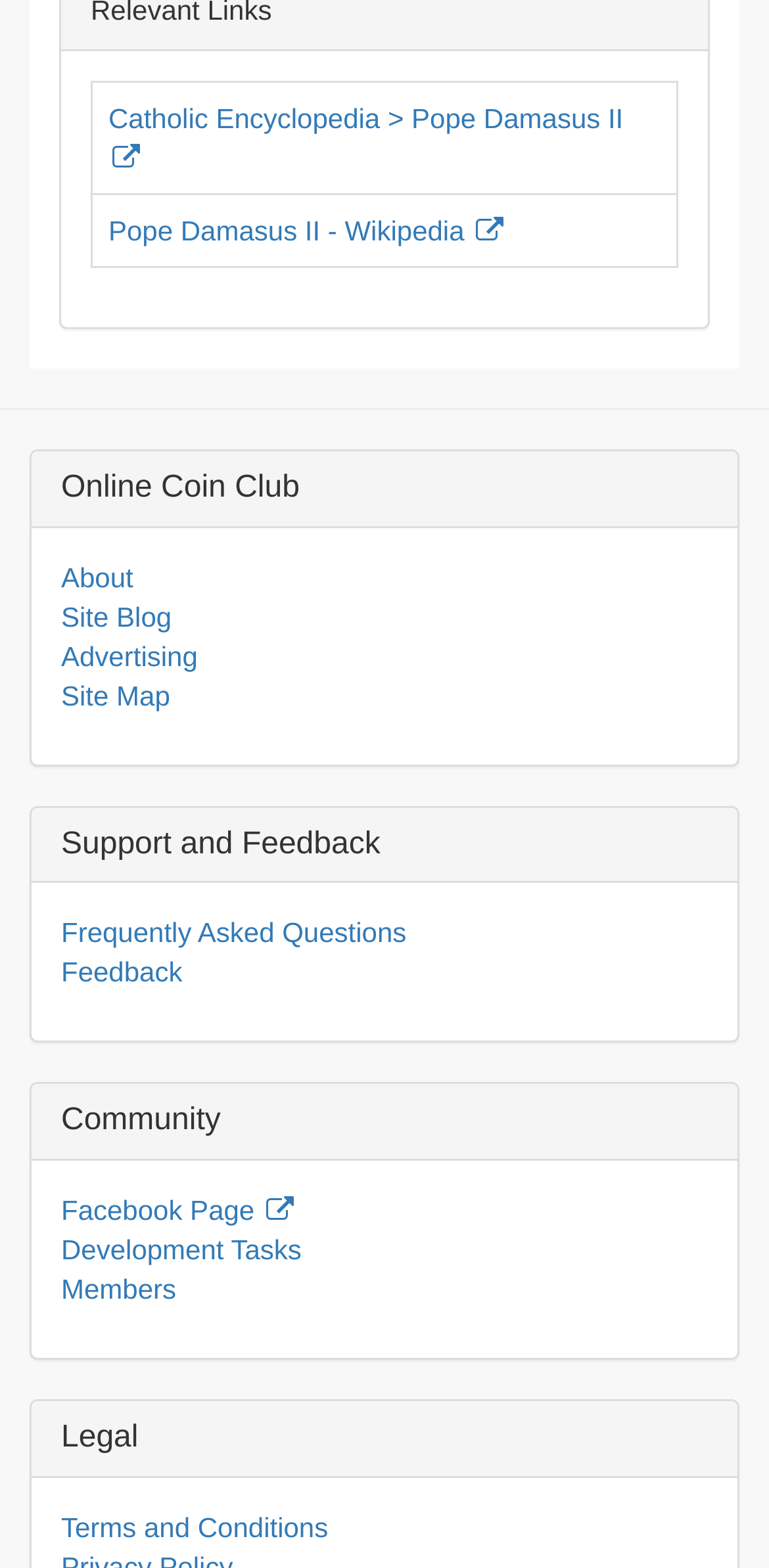Kindly determine the bounding box coordinates for the area that needs to be clicked to execute this instruction: "Check Frequently Asked Questions".

[0.079, 0.585, 0.528, 0.605]